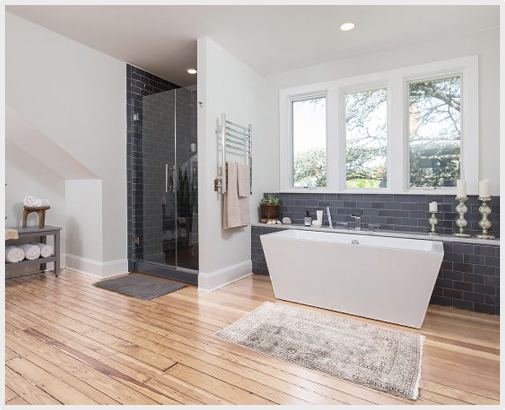Describe all elements and aspects of the image.

The image showcases a beautifully designed bathroom that highlights modern aesthetics and functionality. Featuring a sleek, freestanding white bathtub positioned elegantly in front of large windows, this space is flooded with natural light, enhancing the serene ambiance. The walls are adorned with dark tiles that provide a striking contrast to the light wood flooring, contributing to a contemporary yet warm feel.

On the left, a spacious glass shower enclosure stands, offering a luxurious touch, while a stylish towel warmer mounted on the wall adds practicality. The decor is thoughtfully completed with soft towels and candles, creating a relaxing spa-like atmosphere. This bathroom exemplifies the ideal of maximizing an attic space, making it a perfect example for anyone considering an attic conversion into a functional and chic living area.